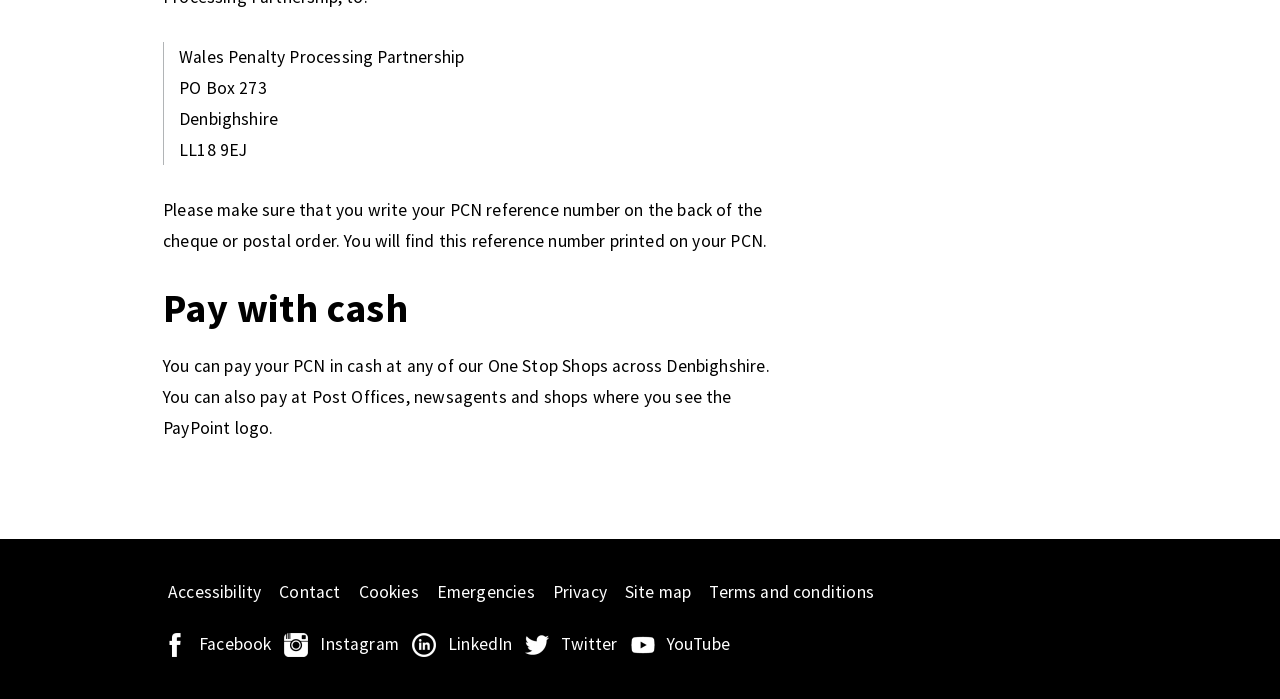Specify the bounding box coordinates of the area to click in order to follow the given instruction: "Click 'Contact'."

[0.214, 0.829, 0.27, 0.868]